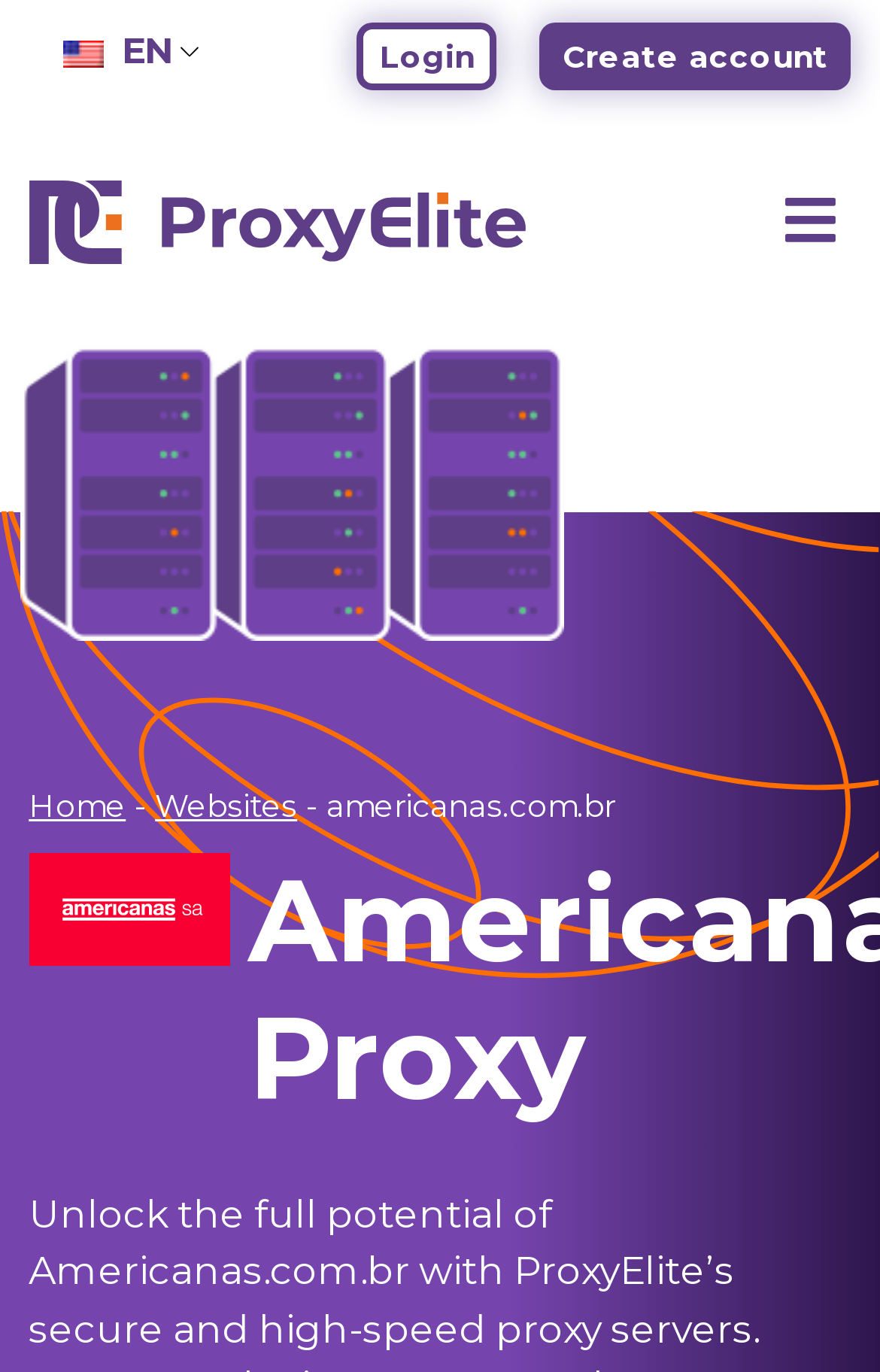Indicate the bounding box coordinates of the element that must be clicked to execute the instruction: "Visit the ProxyElite homepage". The coordinates should be given as four float numbers between 0 and 1, i.e., [left, top, right, bottom].

[0.033, 0.132, 0.597, 0.193]